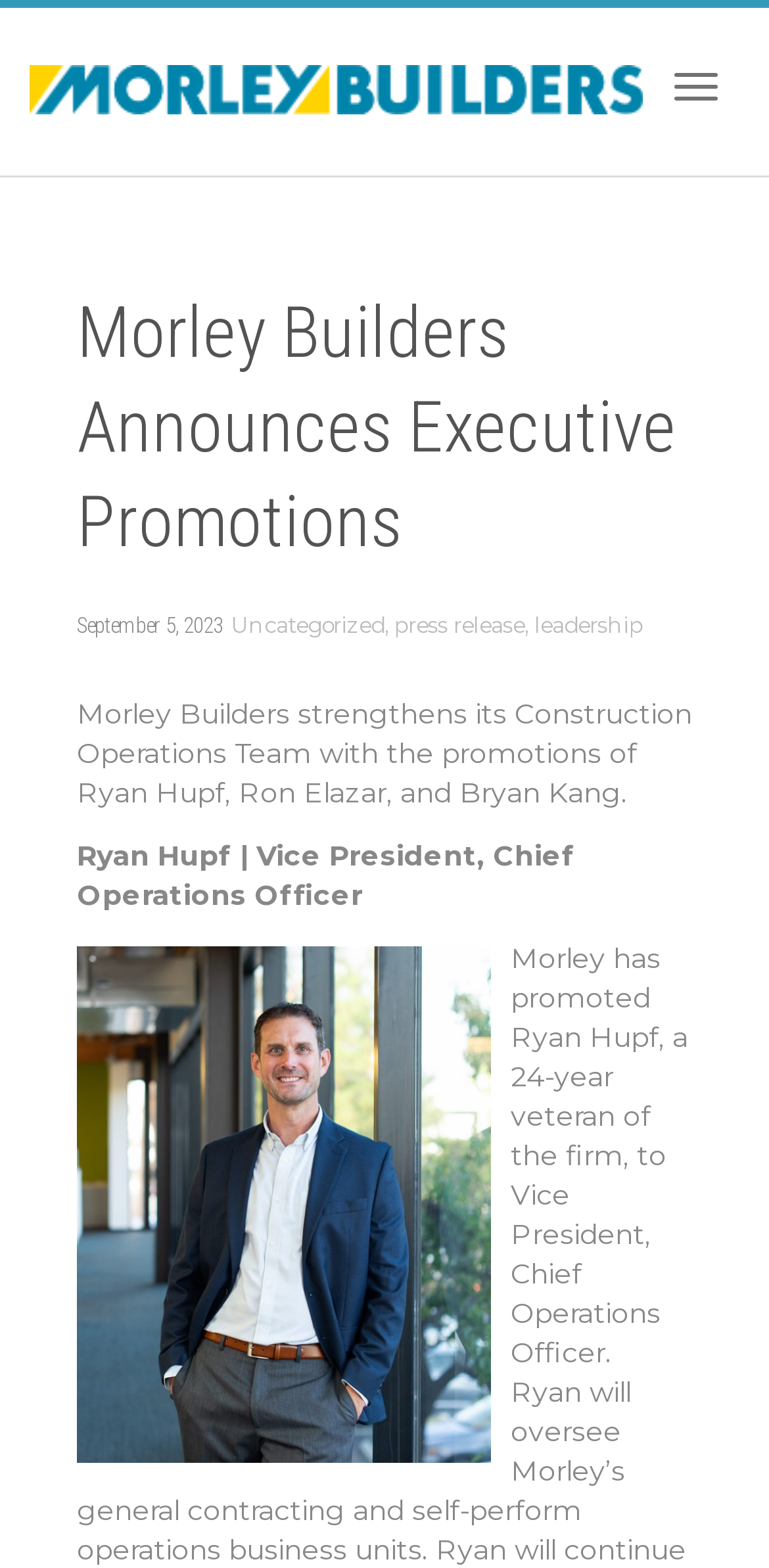What is the name of the company?
Using the image as a reference, answer the question with a short word or phrase.

Morley Builders